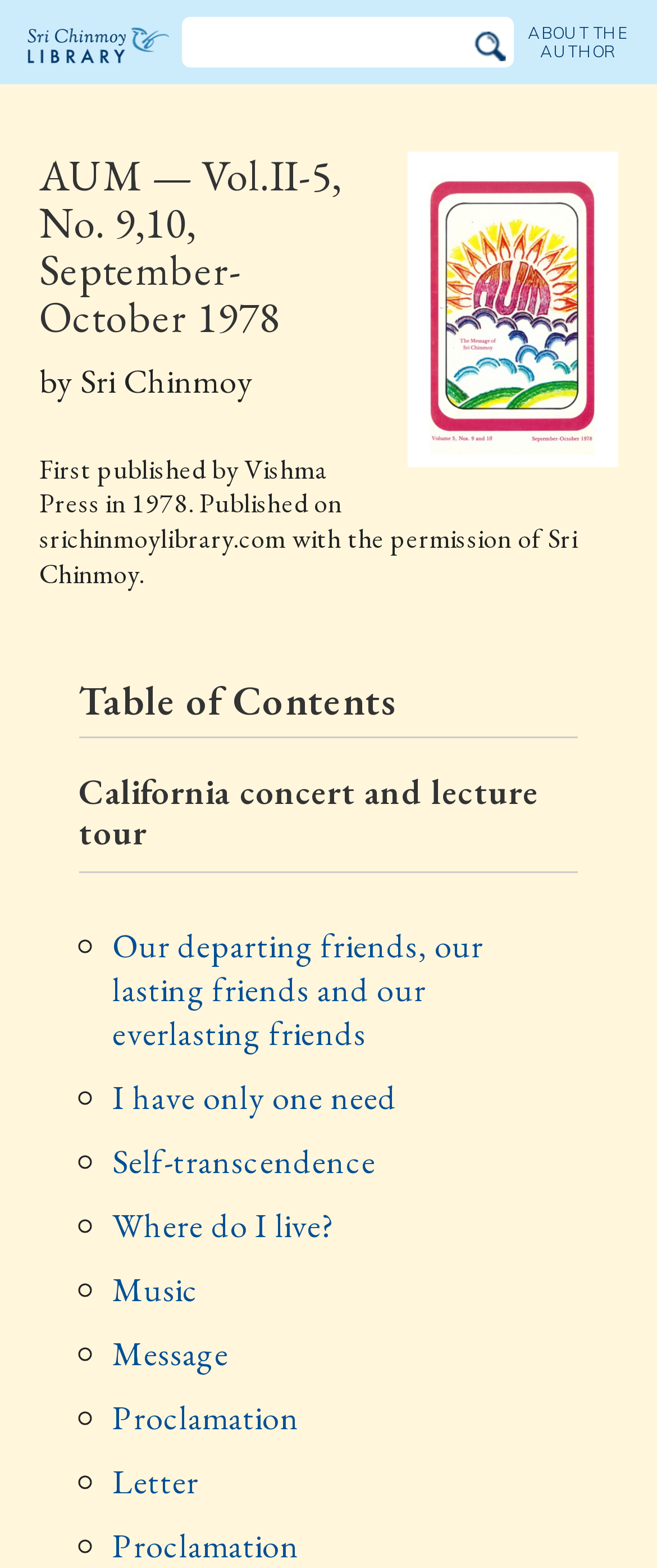Use a single word or phrase to respond to the question:
Who is the author of the publication?

Sri Chinmoy